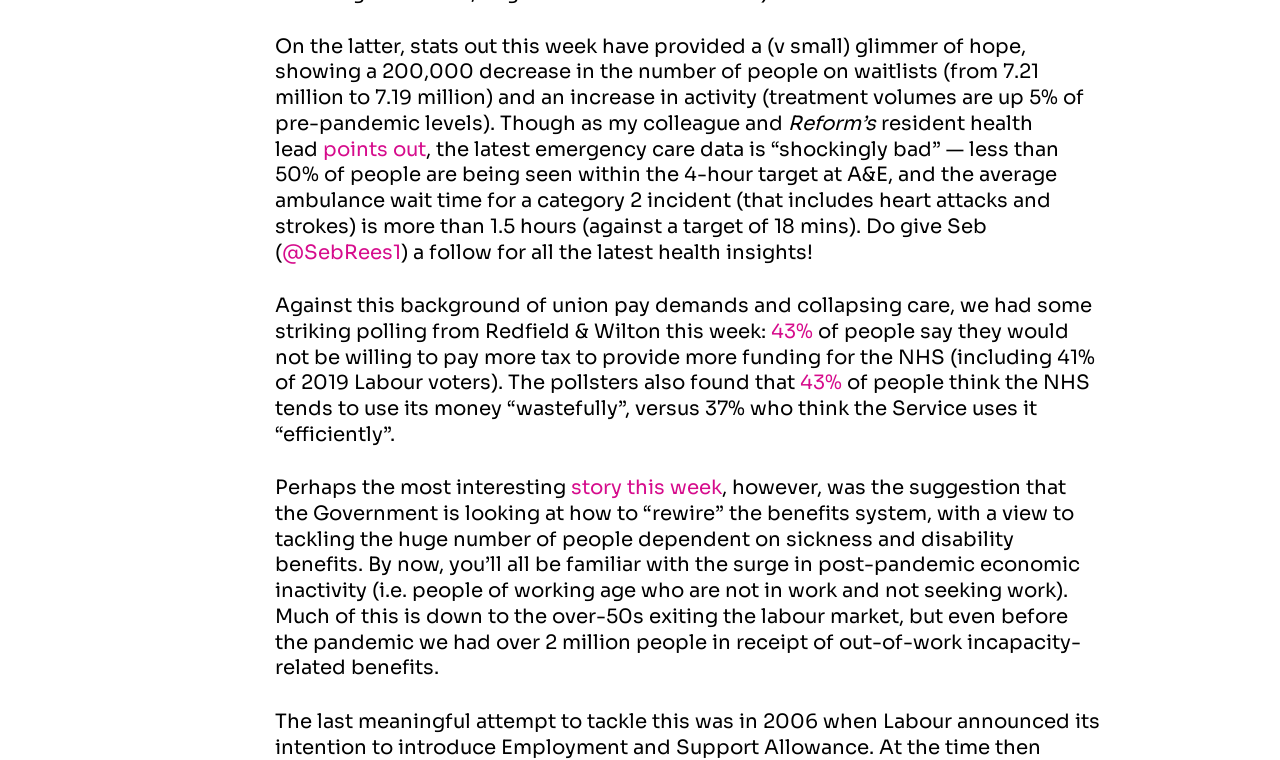Find the bounding box coordinates of the UI element according to this description: "points out".

[0.252, 0.18, 0.333, 0.213]